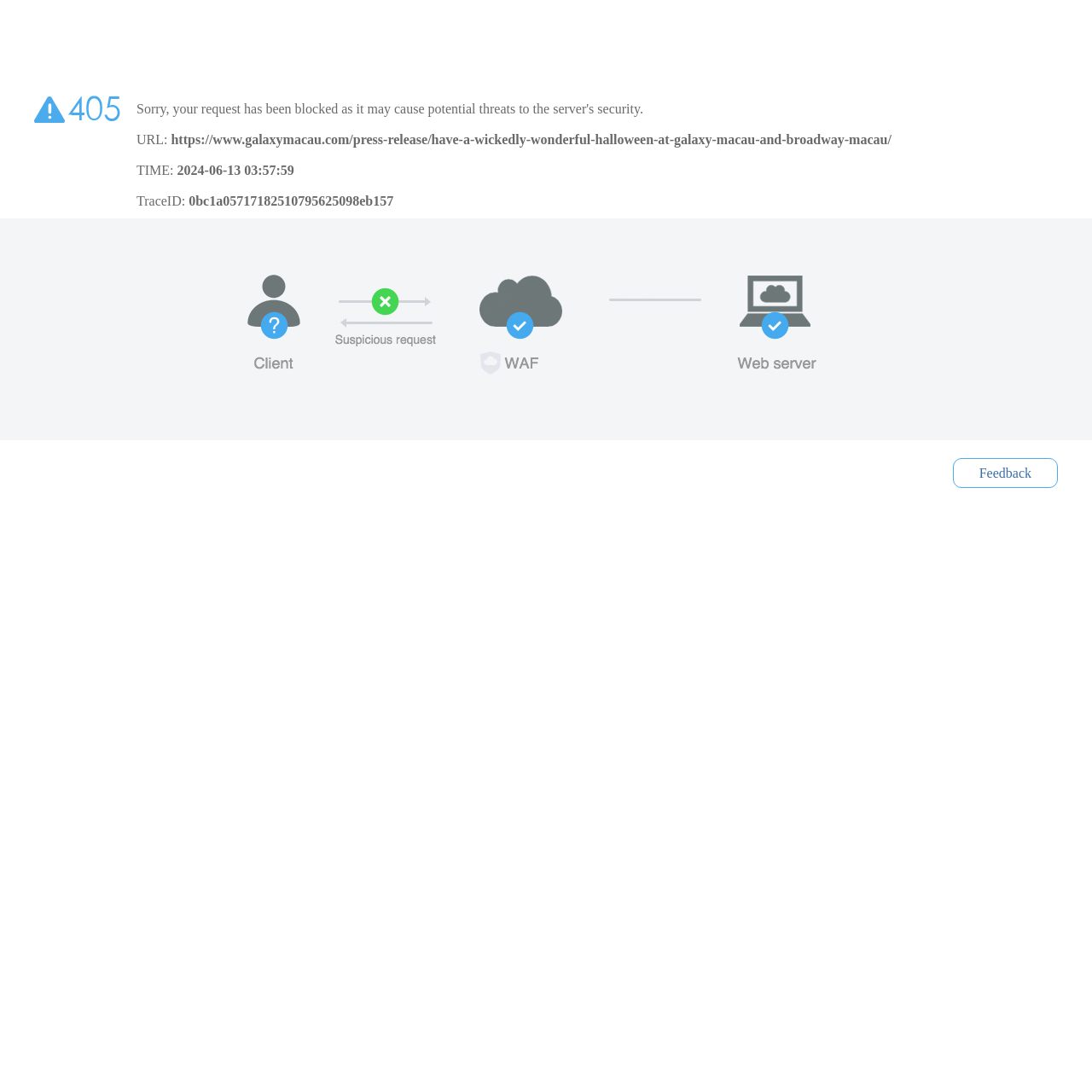What is the timestamp displayed on the webpage?
By examining the image, provide a one-word or phrase answer.

2024-06-13 03:57:59